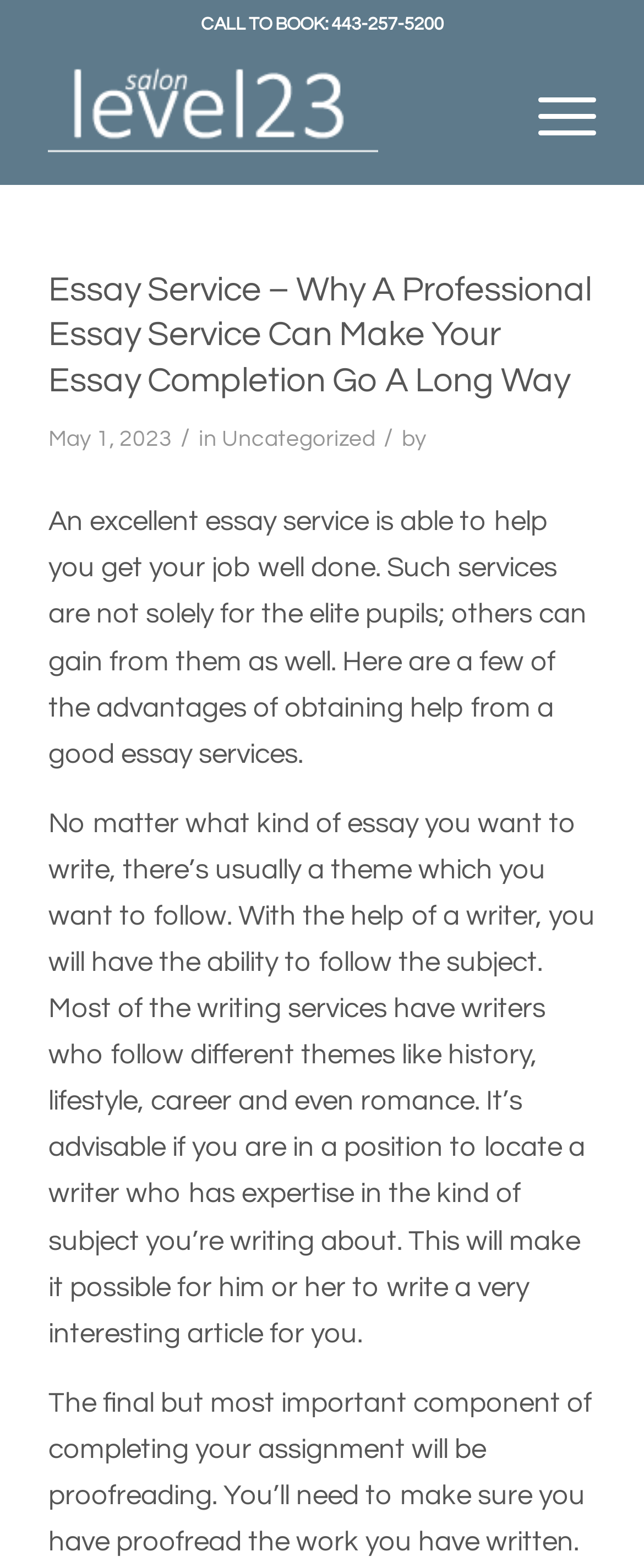What is the main topic of the latest article?
From the details in the image, provide a complete and detailed answer to the question.

The main topic of the latest article can be inferred from the heading element with the label 'Essay Service – Why A Professional Essay Service Can Make Your Essay Completion Go A Long Way', which is located in the header section of the webpage. The article appears to be discussing the benefits of using a professional essay service.